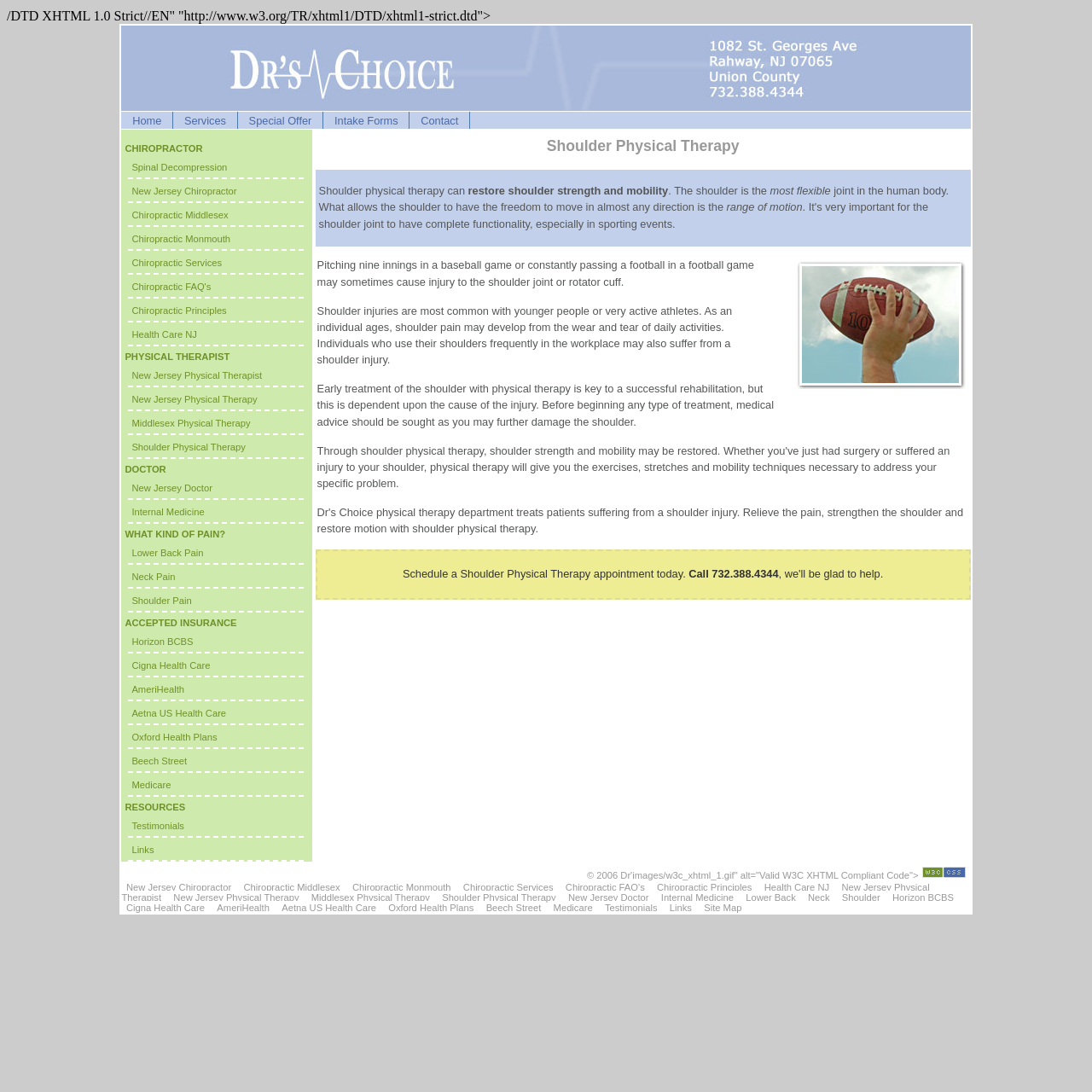Give a concise answer using only one word or phrase for this question:
What is the recommended action for individuals with shoulder pain?

Schedule an appointment